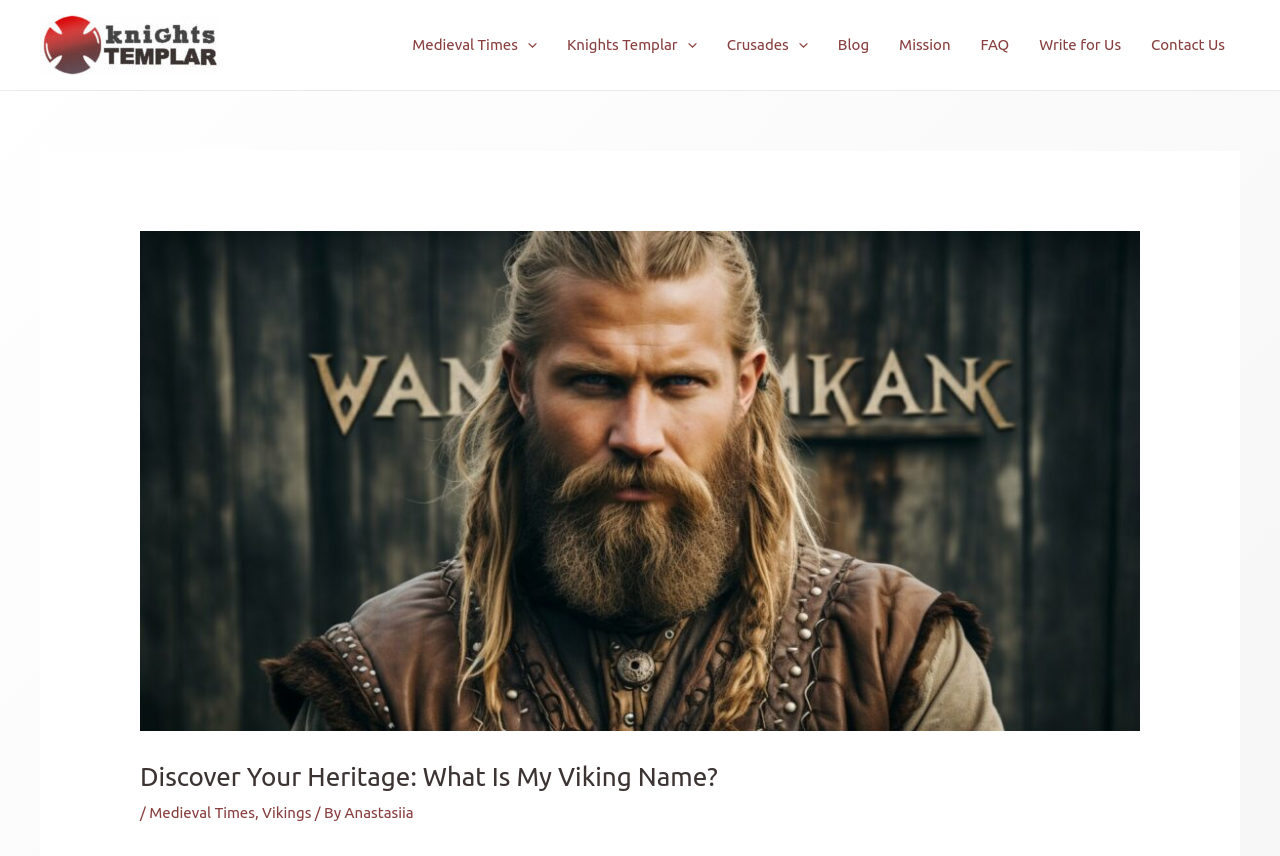Extract the primary heading text from the webpage.

Discover Your Heritage: What Is My Viking Name?